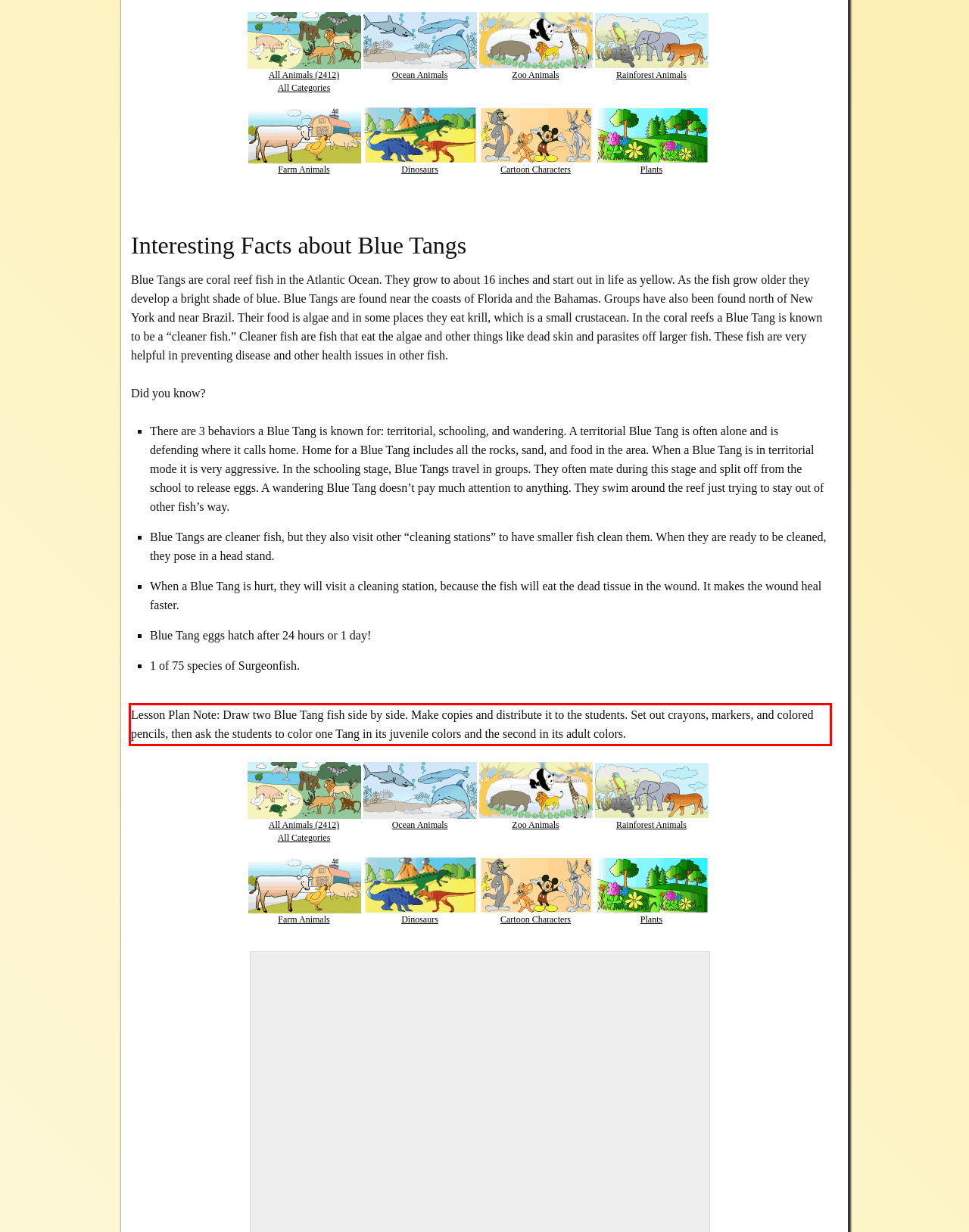You have a screenshot of a webpage, and there is a red bounding box around a UI element. Utilize OCR to extract the text within this red bounding box.

Lesson Plan Note: Draw two Blue Tang fish side by side. Make copies and distribute it to the students. Set out crayons, markers, and colored pencils, then ask the students to color one Tang in its juvenile colors and the second in its adult colors.